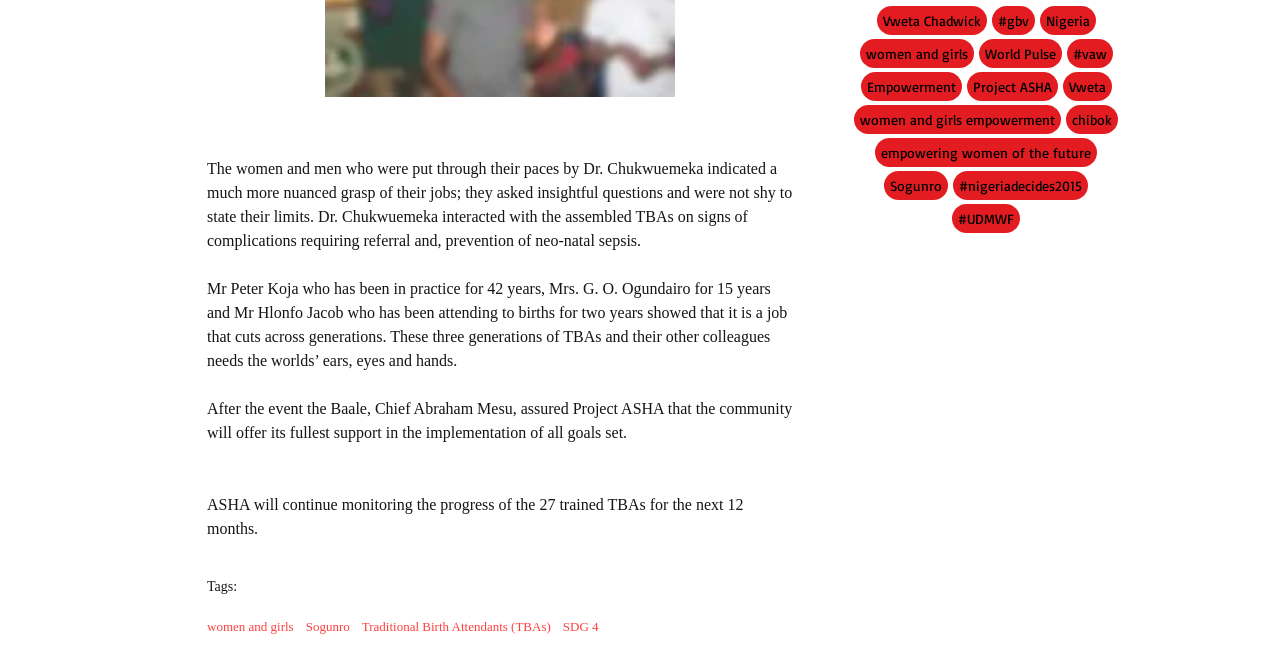How many years of practice does Mr. Peter Koja have? Using the information from the screenshot, answer with a single word or phrase.

42 years